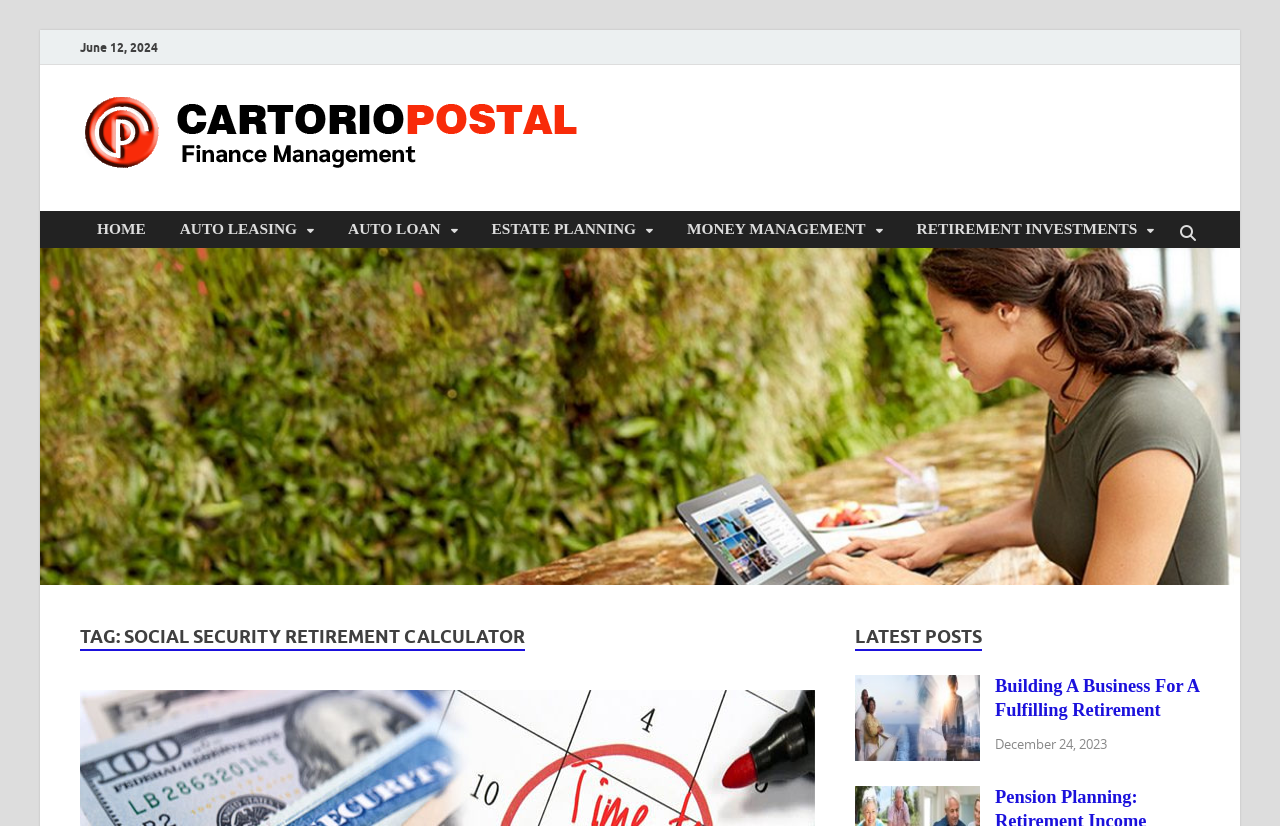What is the current date?
Look at the image and answer the question with a single word or phrase.

June 12, 2024